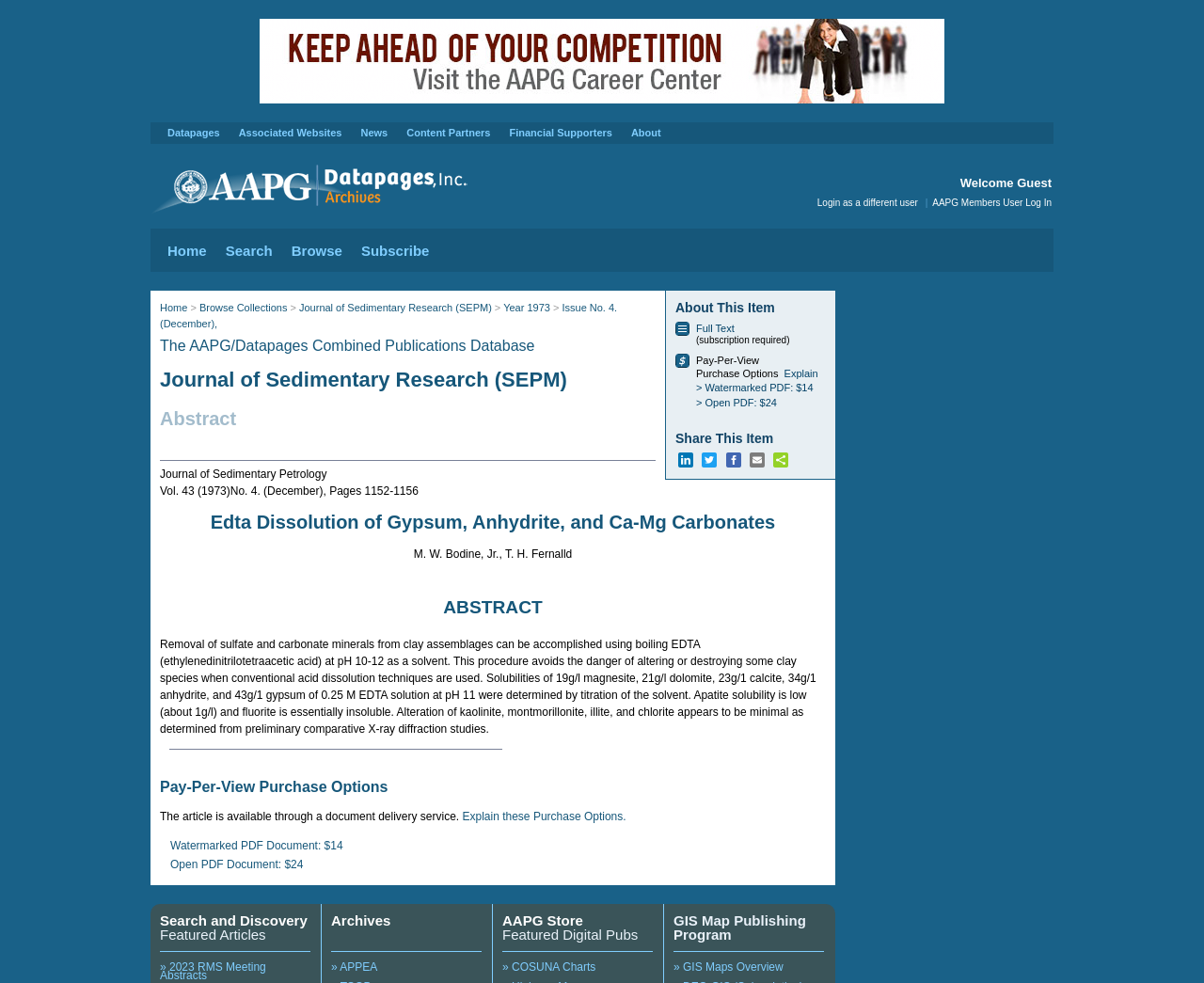Determine the bounding box coordinates of the element that should be clicked to execute the following command: "Search for something".

[0.187, 0.247, 0.226, 0.263]